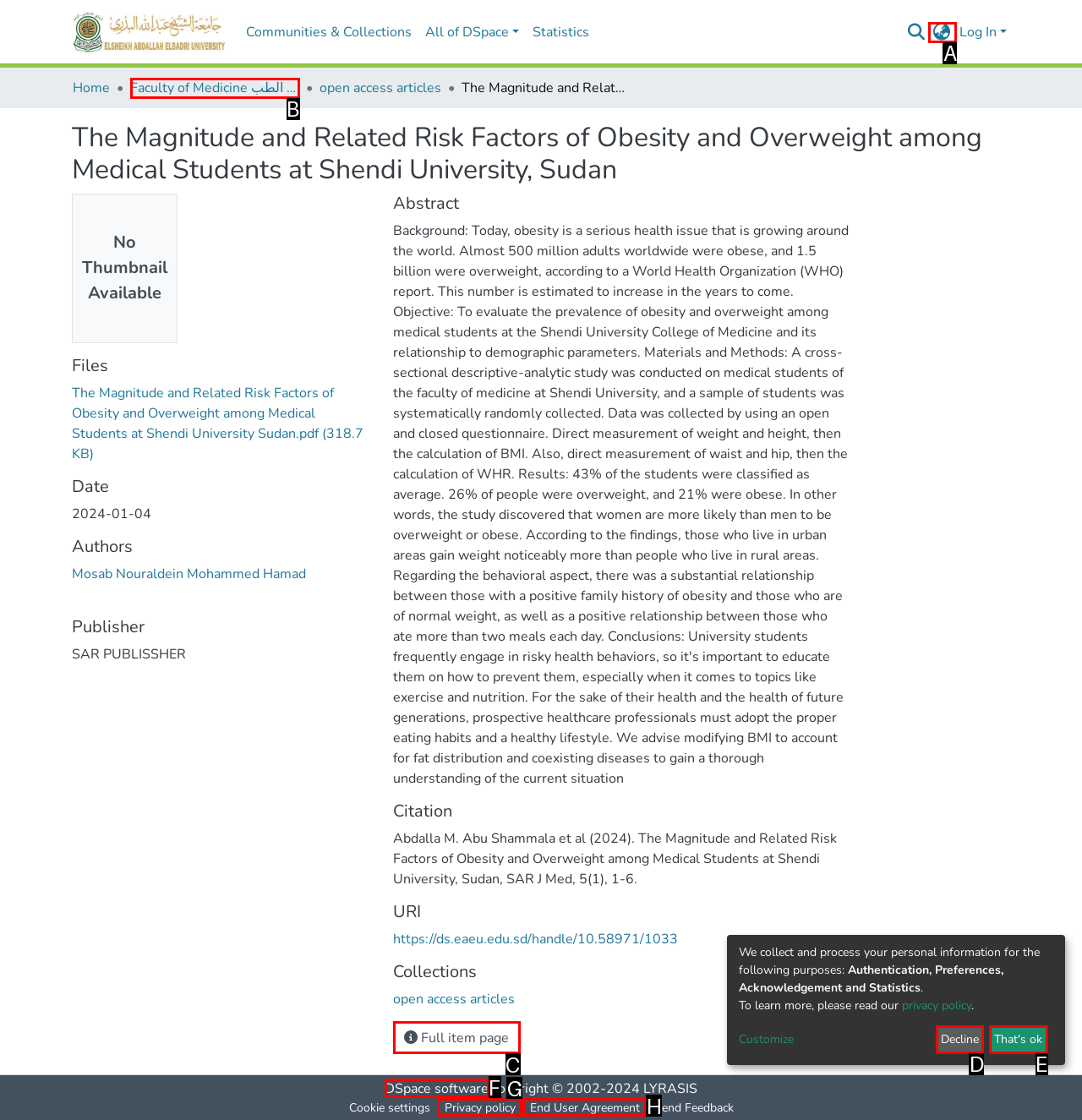Select the letter of the option that should be clicked to achieve the specified task: Switch language. Respond with just the letter.

A